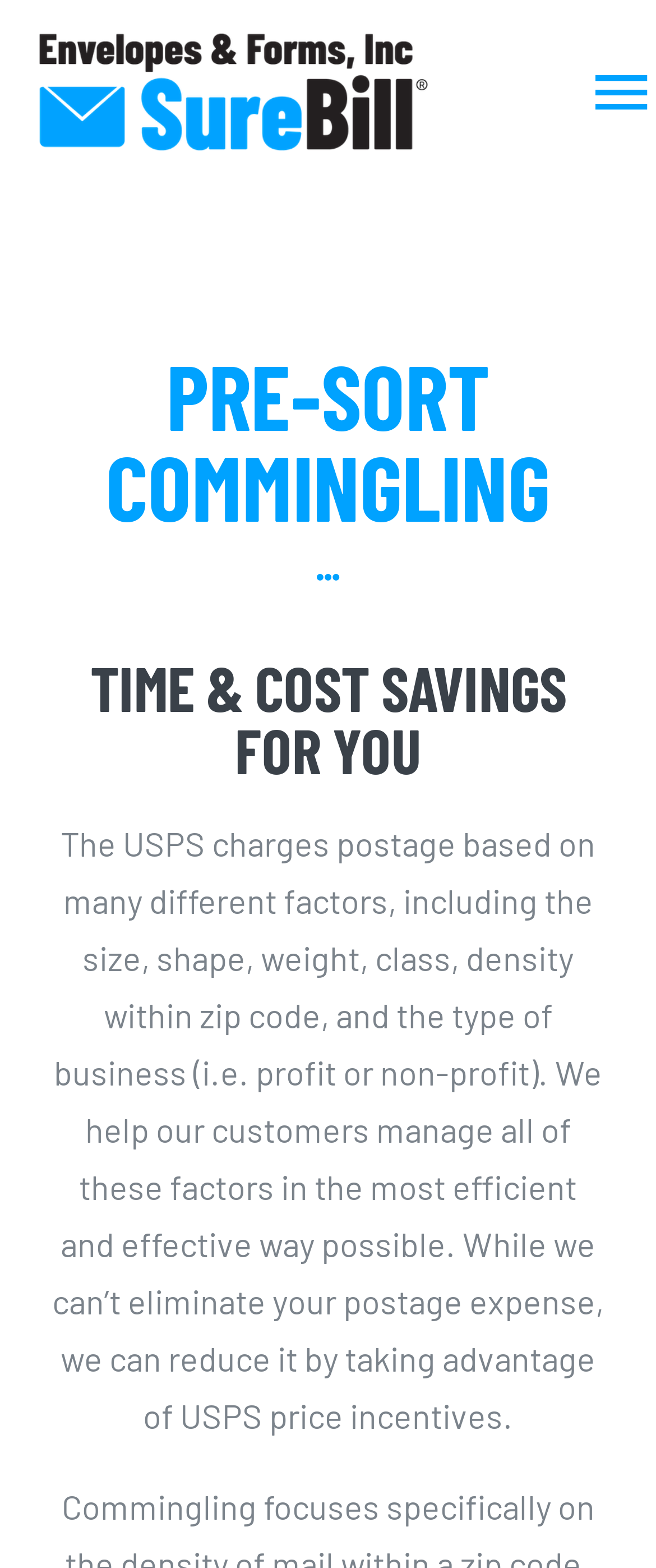What type of businesses can benefit from the website's service?
Look at the image and respond with a one-word or short phrase answer.

Profit and non-profit